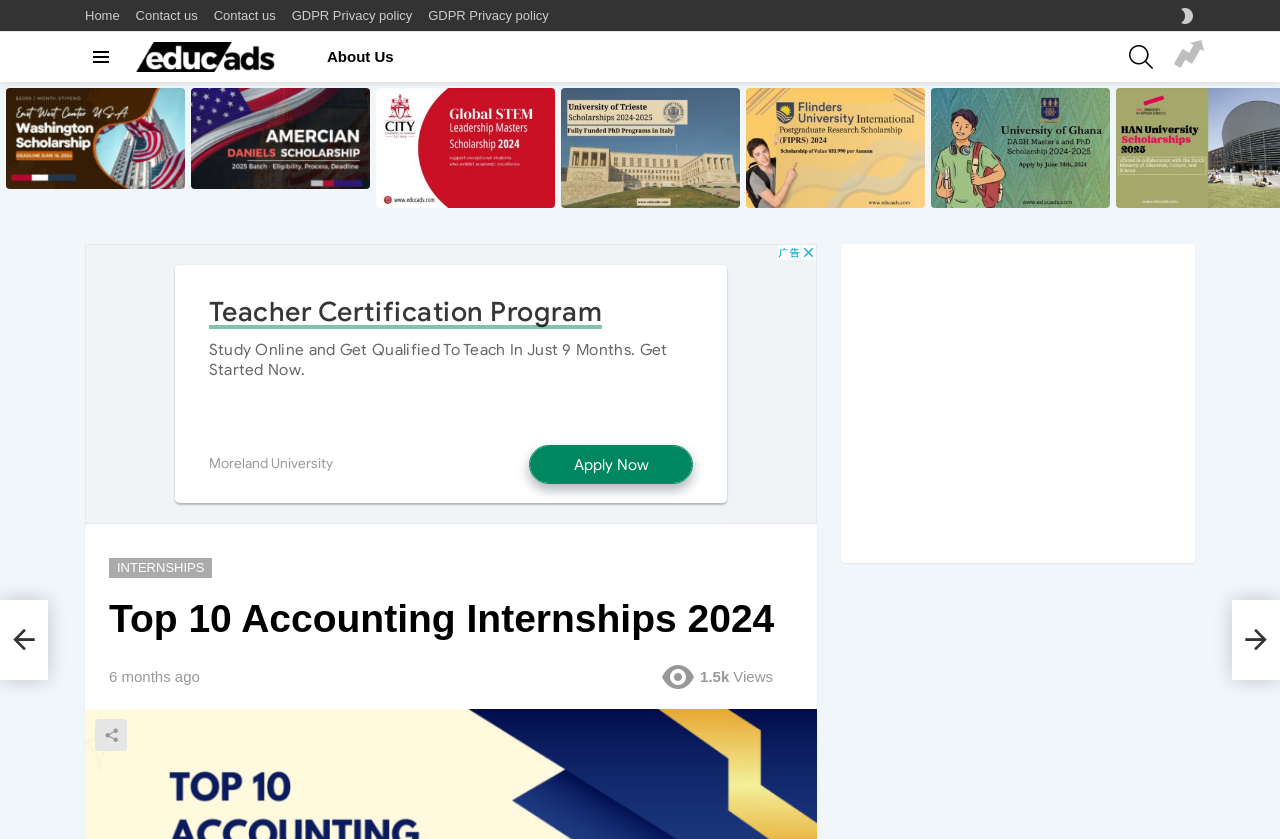Bounding box coordinates are specified in the format (top-left x, top-left y, bottom-right x, bottom-right y). All values are floating point numbers bounded between 0 and 1. Please provide the bounding box coordinate of the region this sentence describes: ABOUT US

None